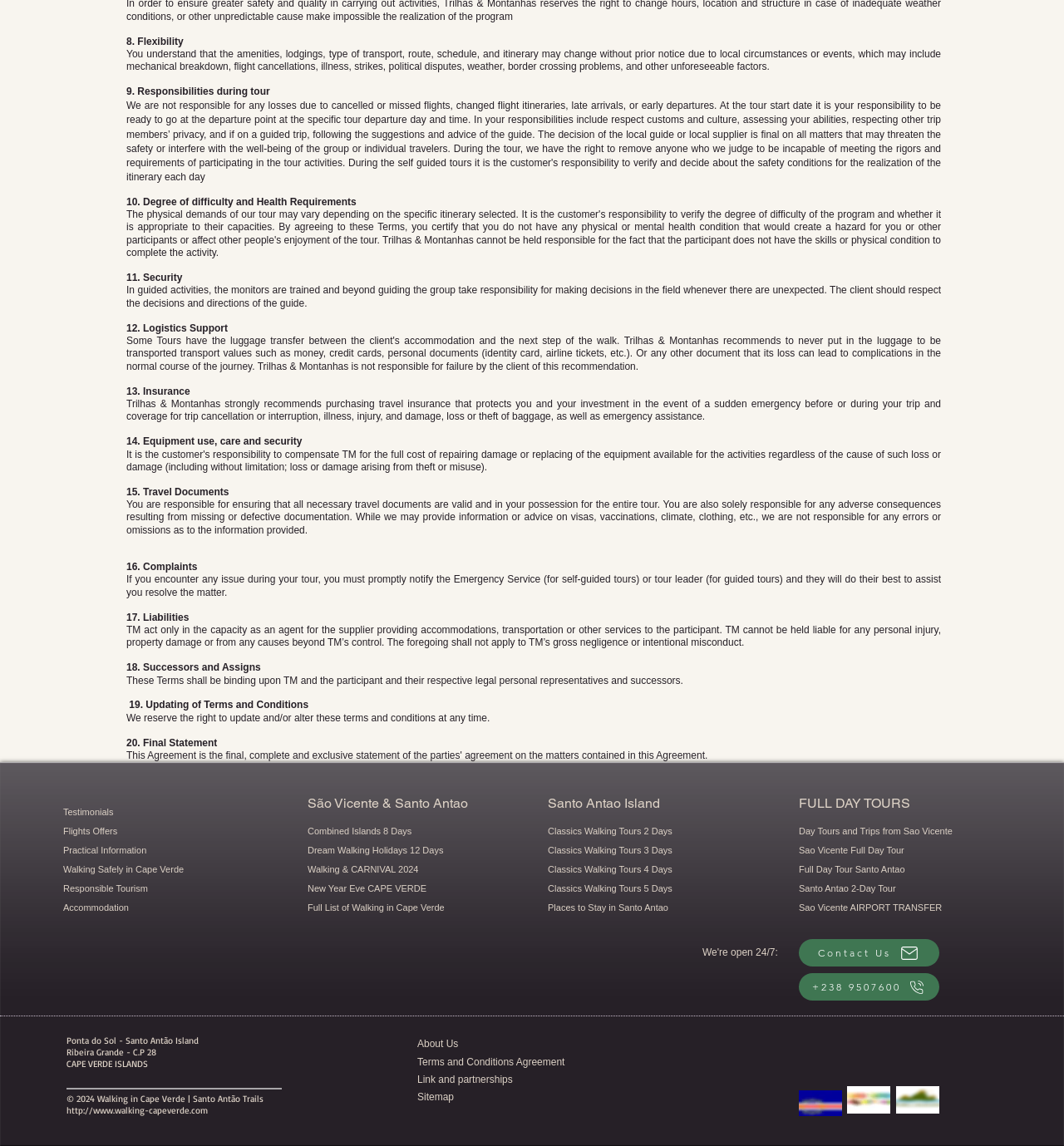What is the name of the island where the company is located?
Answer the question with as much detail as possible.

I found the address 'Ponta do Sol - Santo Antão Island' at the bottom of the webpage, which indicates the location of the company.